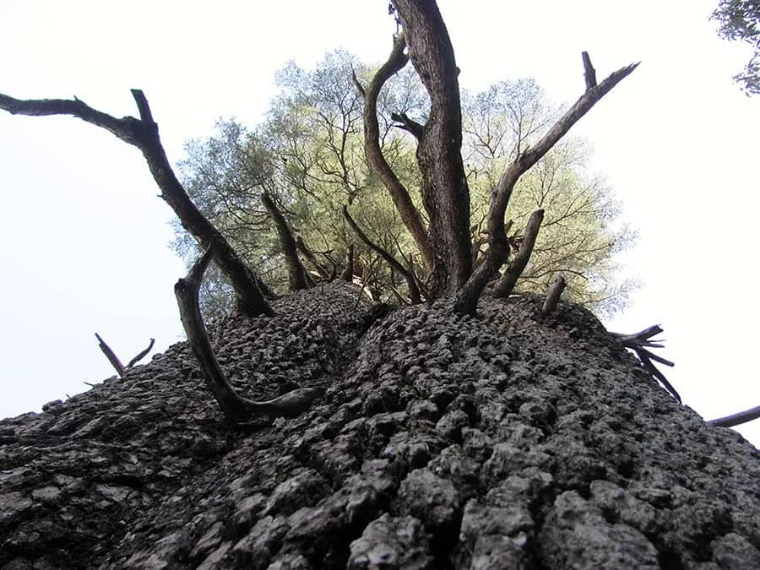Using details from the image, please answer the following question comprehensively:
What is the texture of the tree trunk?

The caption describes the tree trunk as having a 'rugged bark', which suggests a rough and uneven texture, implying that the tree trunk is rugged.